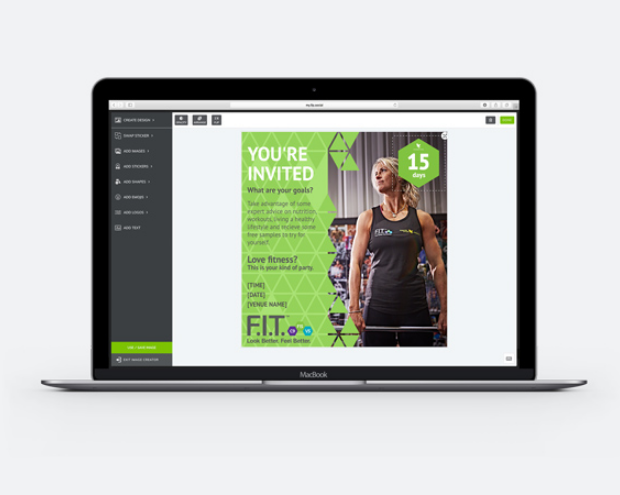How many days are left until the event?
Look at the webpage screenshot and answer the question with a detailed explanation.

The countdown displayed on the invitation template shows '15 days', which indicates that there are 15 days left until the event.